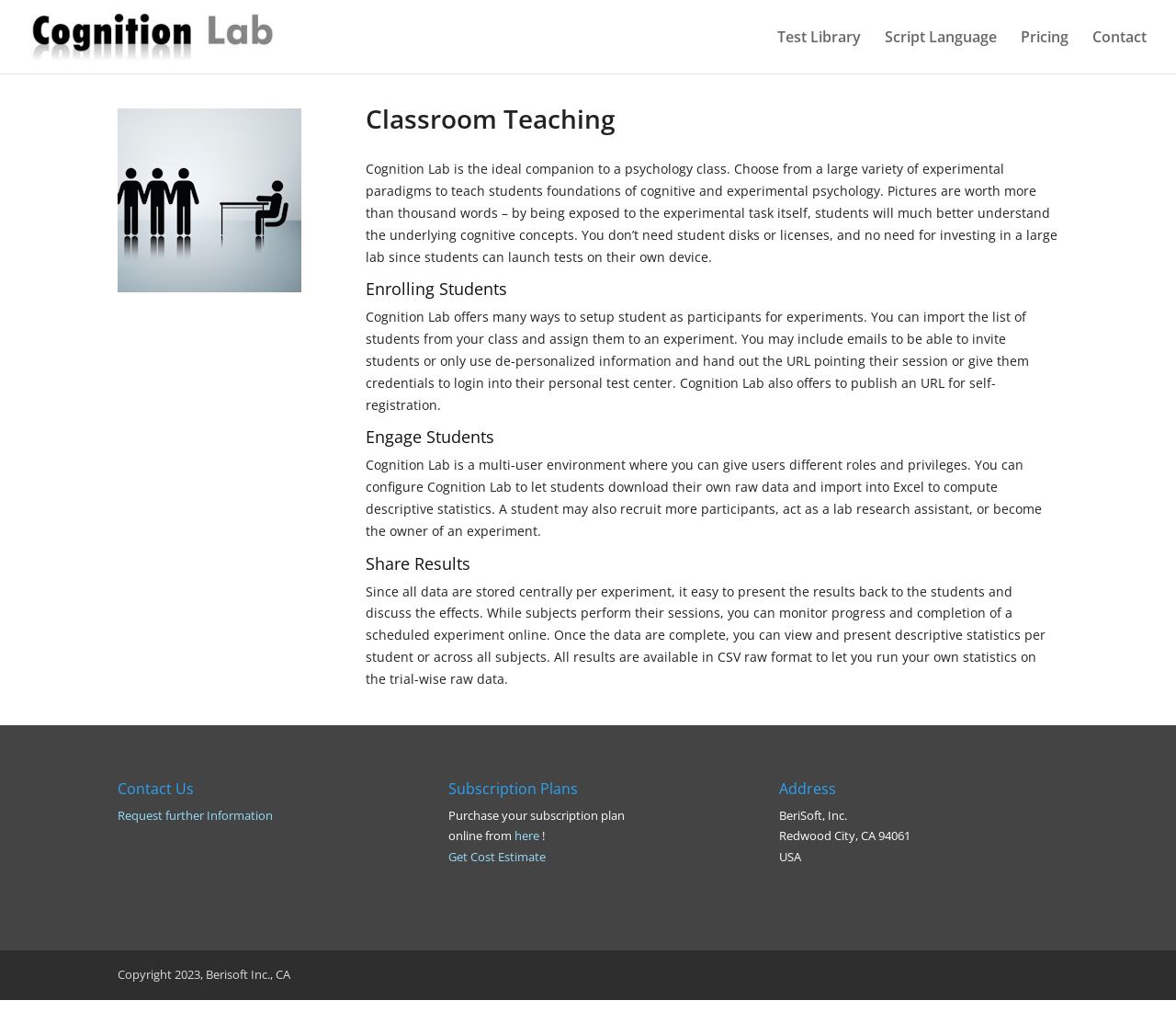Articulate a detailed summary of the webpage's content and design.

The webpage is about Classroom Teaching and Cognition Lab, a platform for teaching psychology classes. At the top, there is a logo of Cognition Lab, accompanied by a link to the lab's homepage. To the right of the logo, there are four links: Test Library, Script Language, Pricing, and Contact.

Below the top navigation bar, there is a large article section that takes up most of the page. The article is divided into four sections: an introduction, Enrolling Students, Engage Students, and Share Results. The introduction describes Cognition Lab as a platform for teaching cognitive and experimental psychology, where students can participate in experiments and better understand the underlying concepts.

The Enrolling Students section explains how instructors can set up students as participants for experiments, including importing student lists, assigning experiments, and inviting students via email. The Engage Students section describes how Cognition Lab allows students to take on different roles, such as downloading raw data, recruiting participants, or becoming the owner of an experiment.

The Share Results section explains how instructors can present results back to students, monitor progress, and view descriptive statistics. All results are available in CSV format for further analysis.

At the bottom of the page, there is a section with three columns. The left column has a heading "Contact Us" and a link to request further information. The middle column has a heading "Subscription Plans" and provides information on purchasing a subscription plan online. The right column has a heading "Address" and lists the address of BeriSoft, Inc. in Redwood City, CA. Finally, there is a copyright notice at the very bottom of the page.